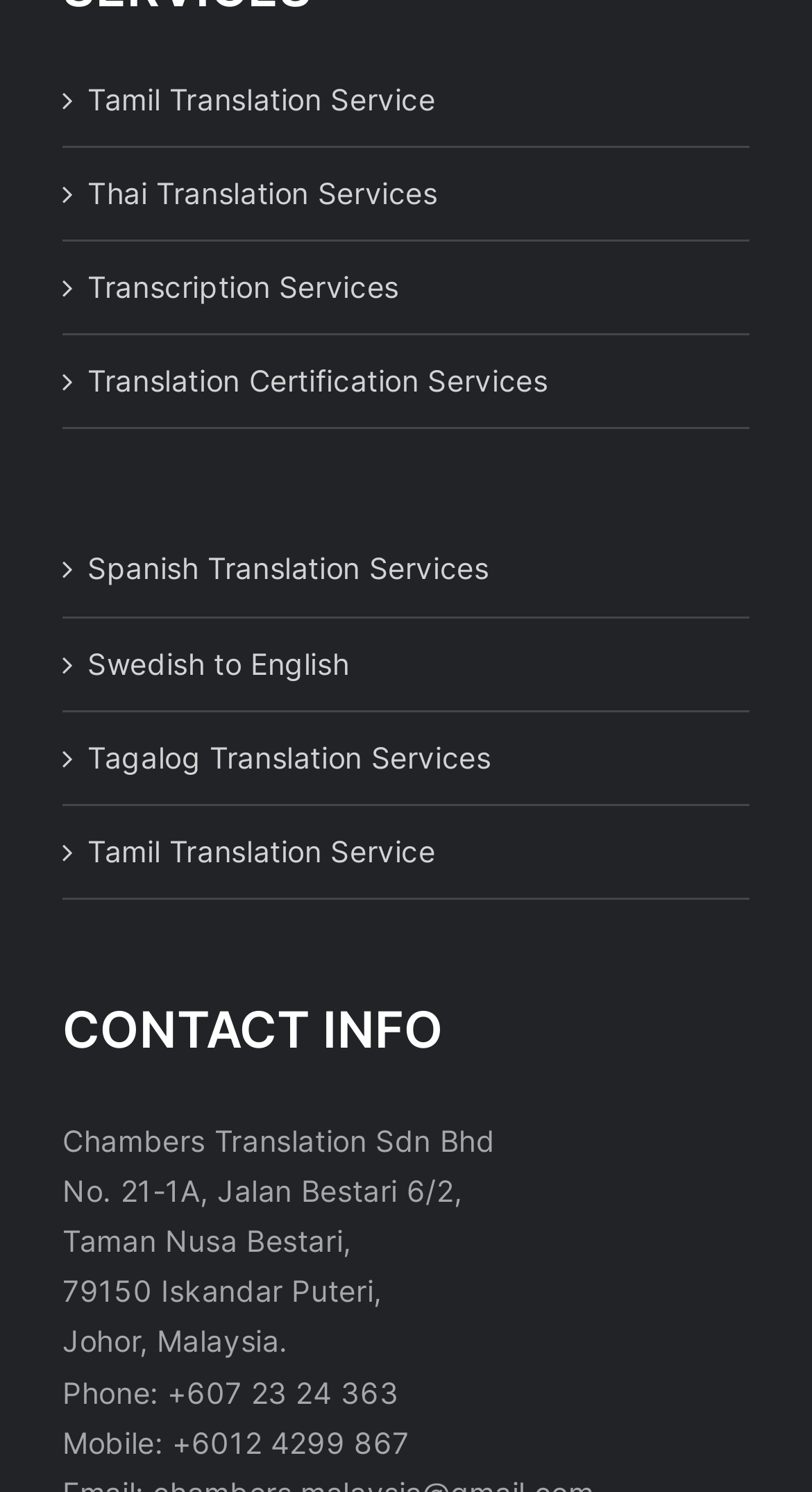Please provide a brief answer to the question using only one word or phrase: 
How many links are on the webpage?

7